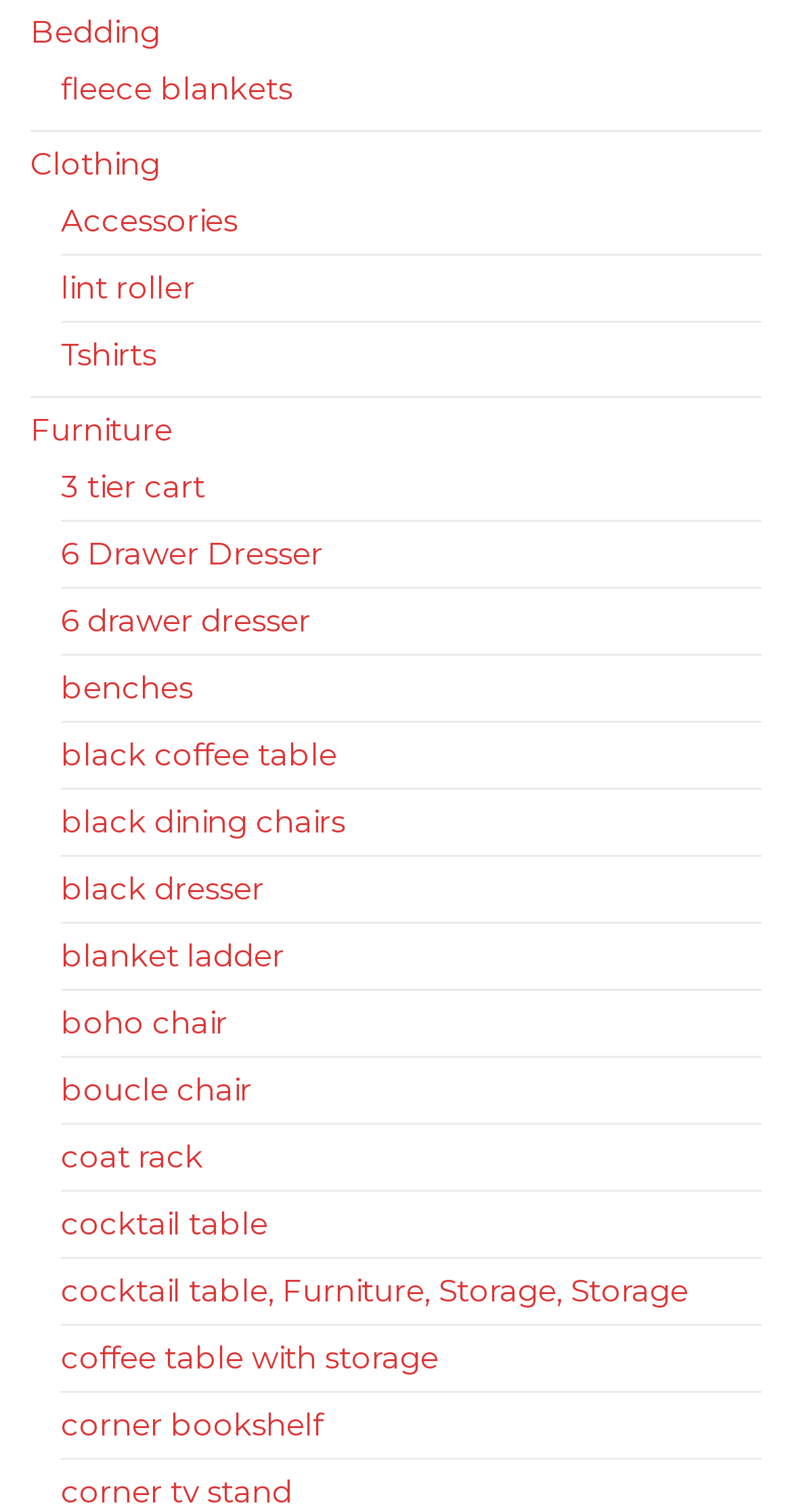Please specify the bounding box coordinates of the area that should be clicked to accomplish the following instruction: "click on Bedding". The coordinates should consist of four float numbers between 0 and 1, i.e., [left, top, right, bottom].

[0.038, 0.008, 0.203, 0.033]